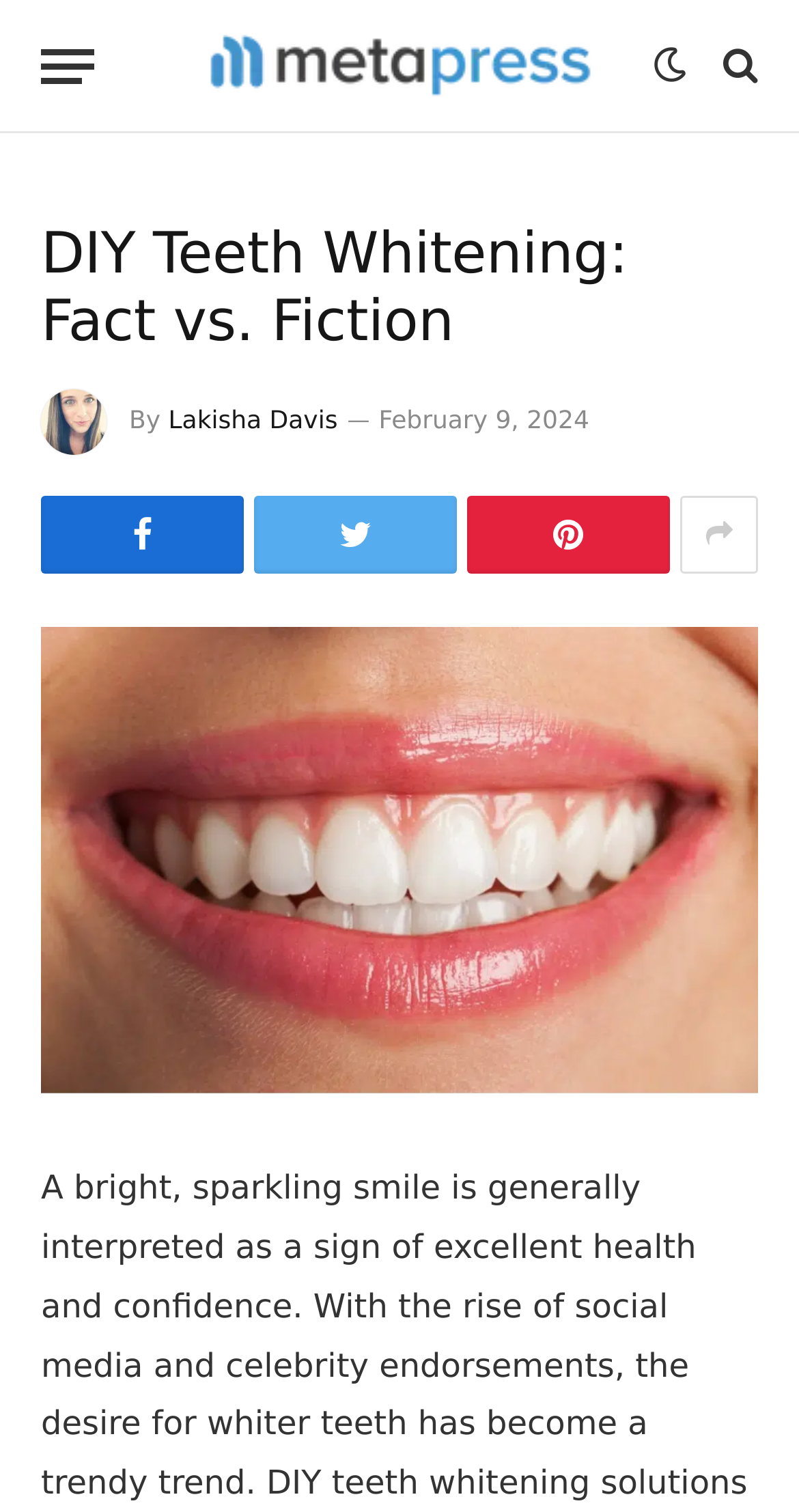Can you extract the primary headline text from the webpage?

DIY Teeth Whitening: Fact vs. Fiction